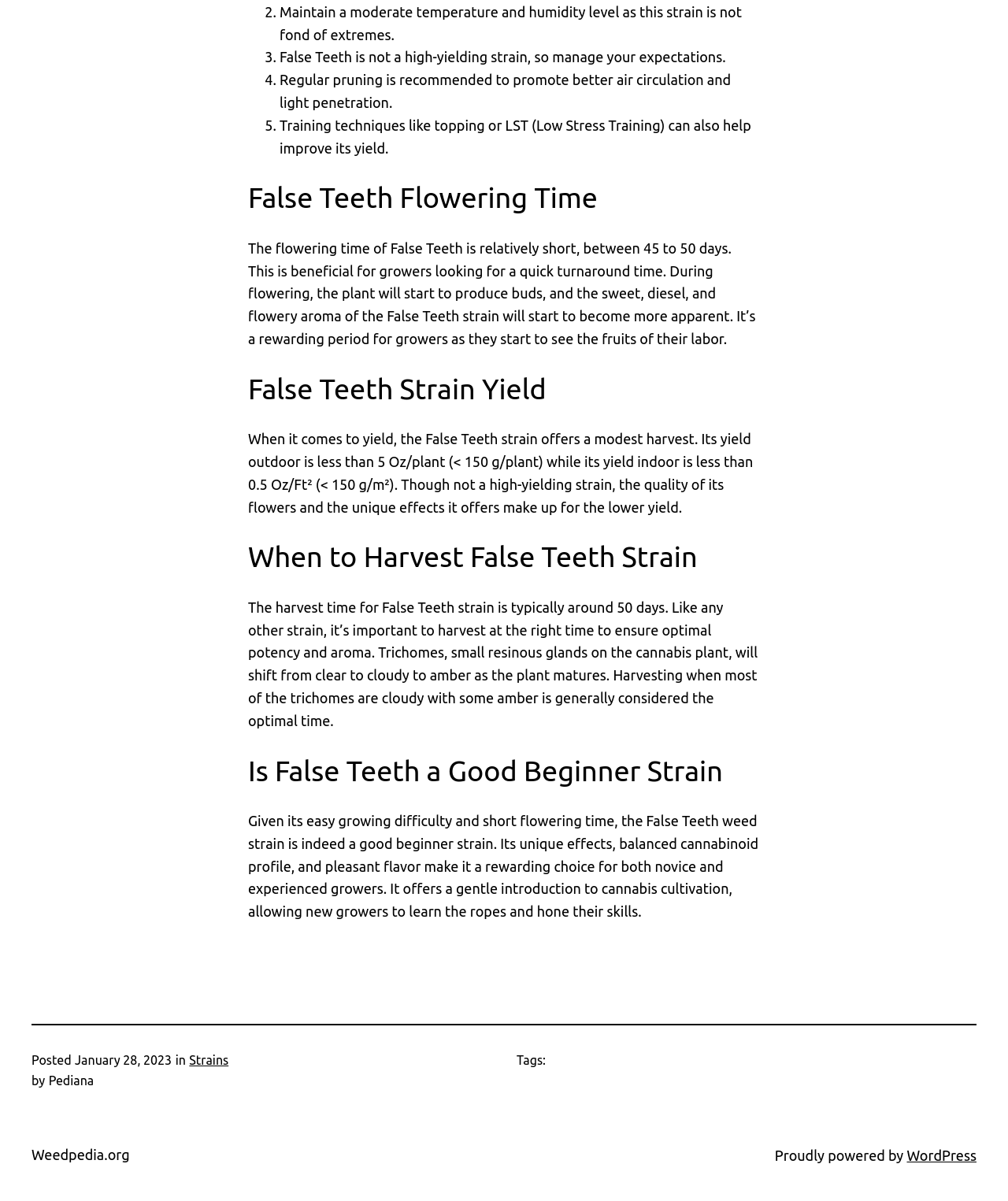Please answer the following question using a single word or phrase: 
What is the yield of the False Teeth strain outdoors?

Less than 5 Oz/plant